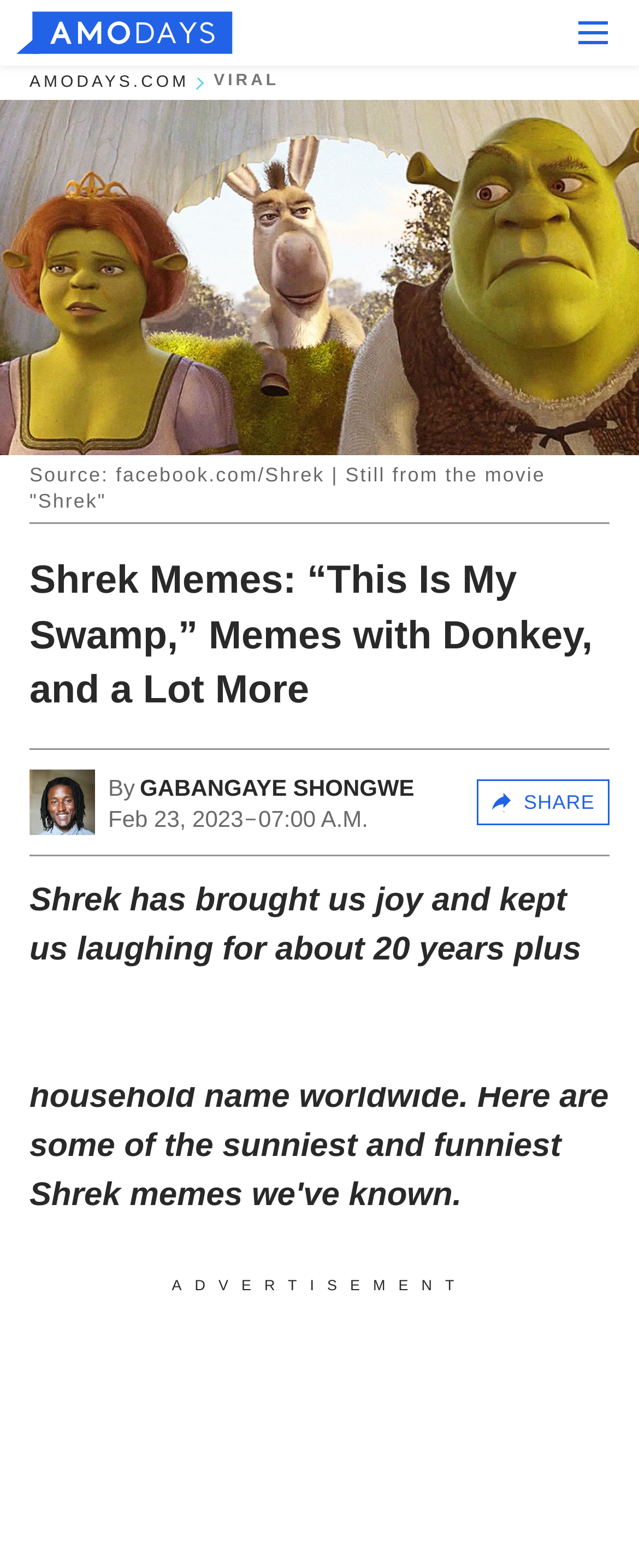What social media platforms can you share the article on?
Based on the screenshot, answer the question with a single word or phrase.

Facebook, Twitter, LinkedIn, Email